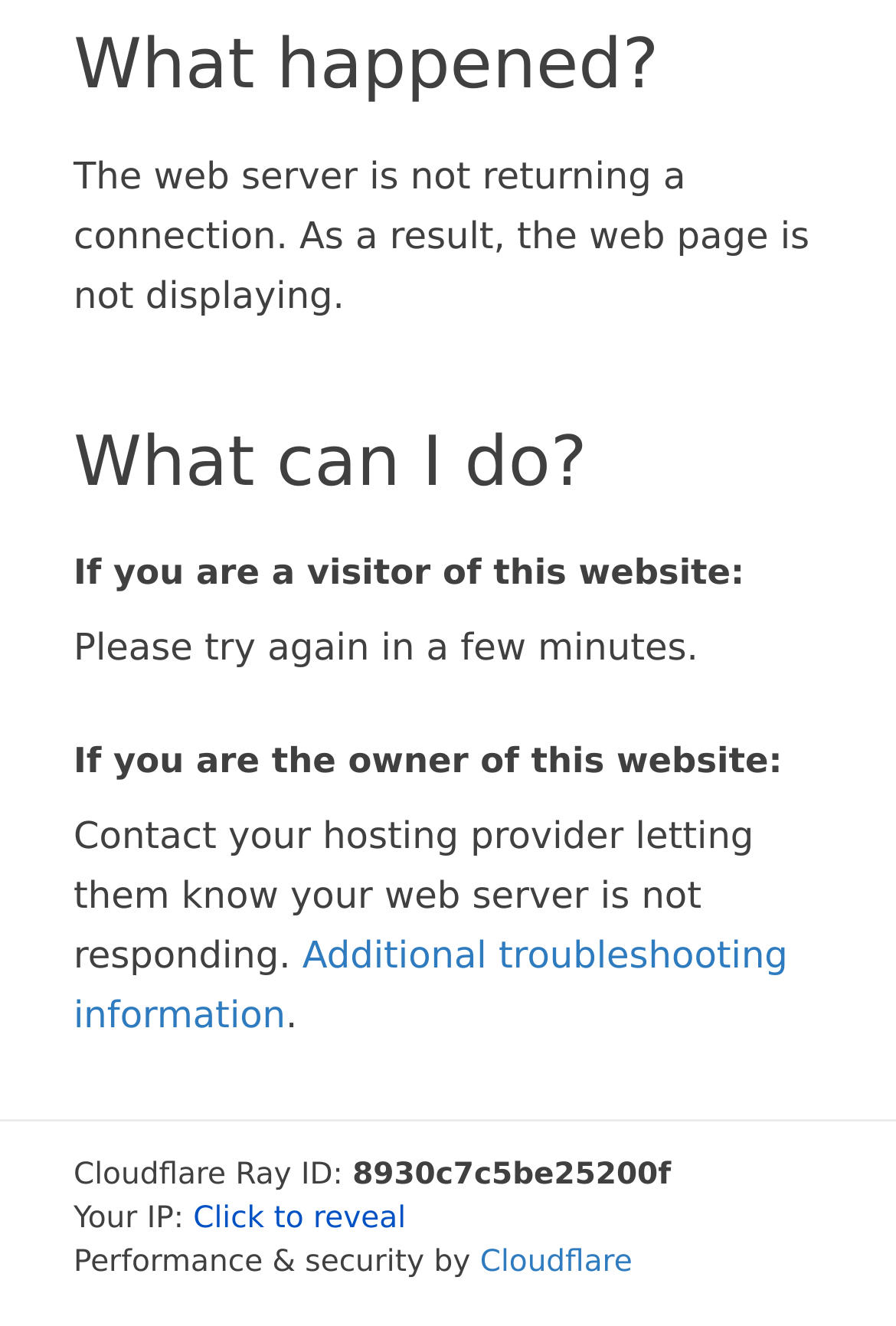What company is providing performance and security for this website?
Give a single word or phrase answer based on the content of the image.

Cloudflare